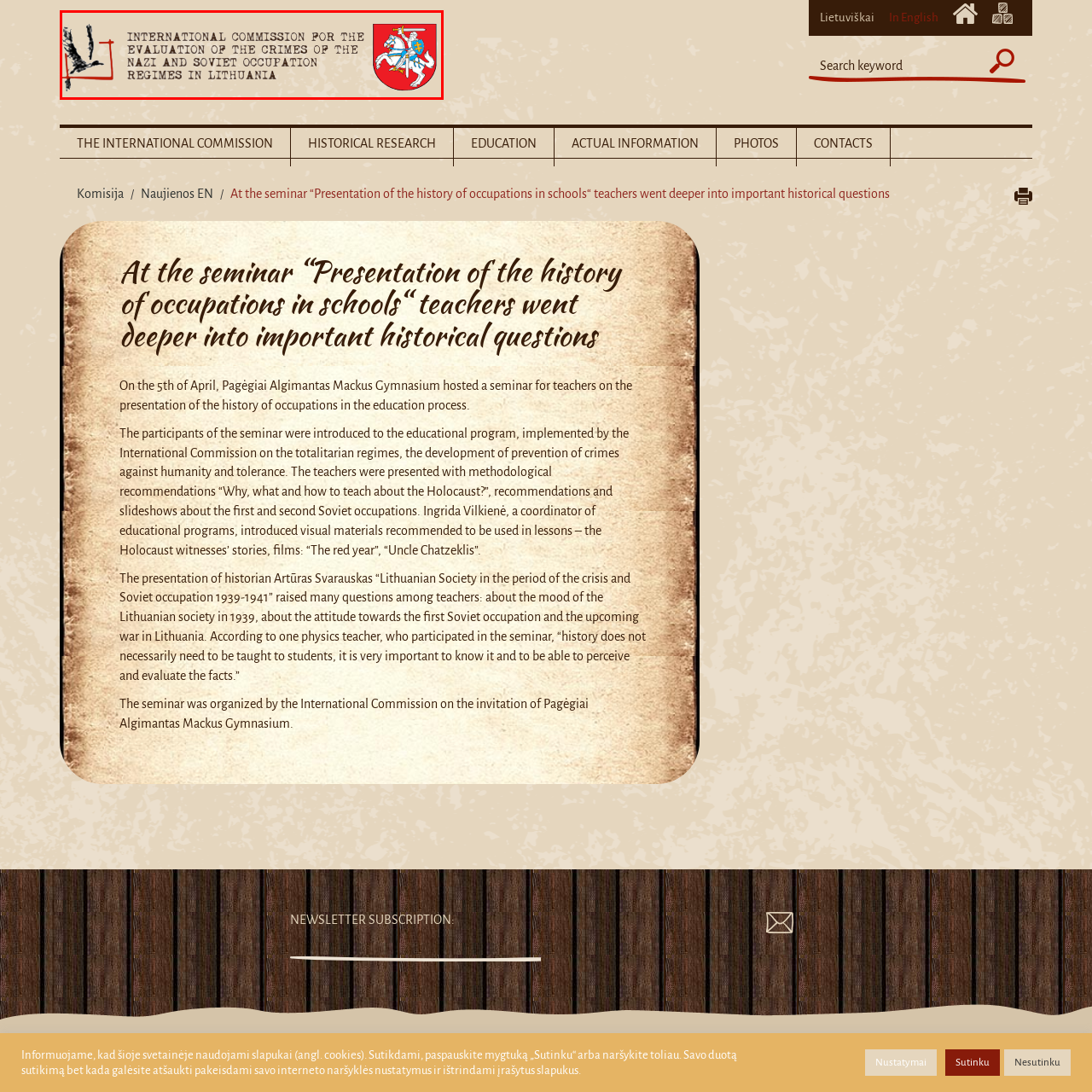What is the color of the shield emblem?
Study the image surrounded by the red bounding box and answer the question comprehensively, based on the details you see.

The shield emblem, which represents the Lithuanian state, is depicted in a vibrant red color, providing a striking contrast to the muted beige background of the image.